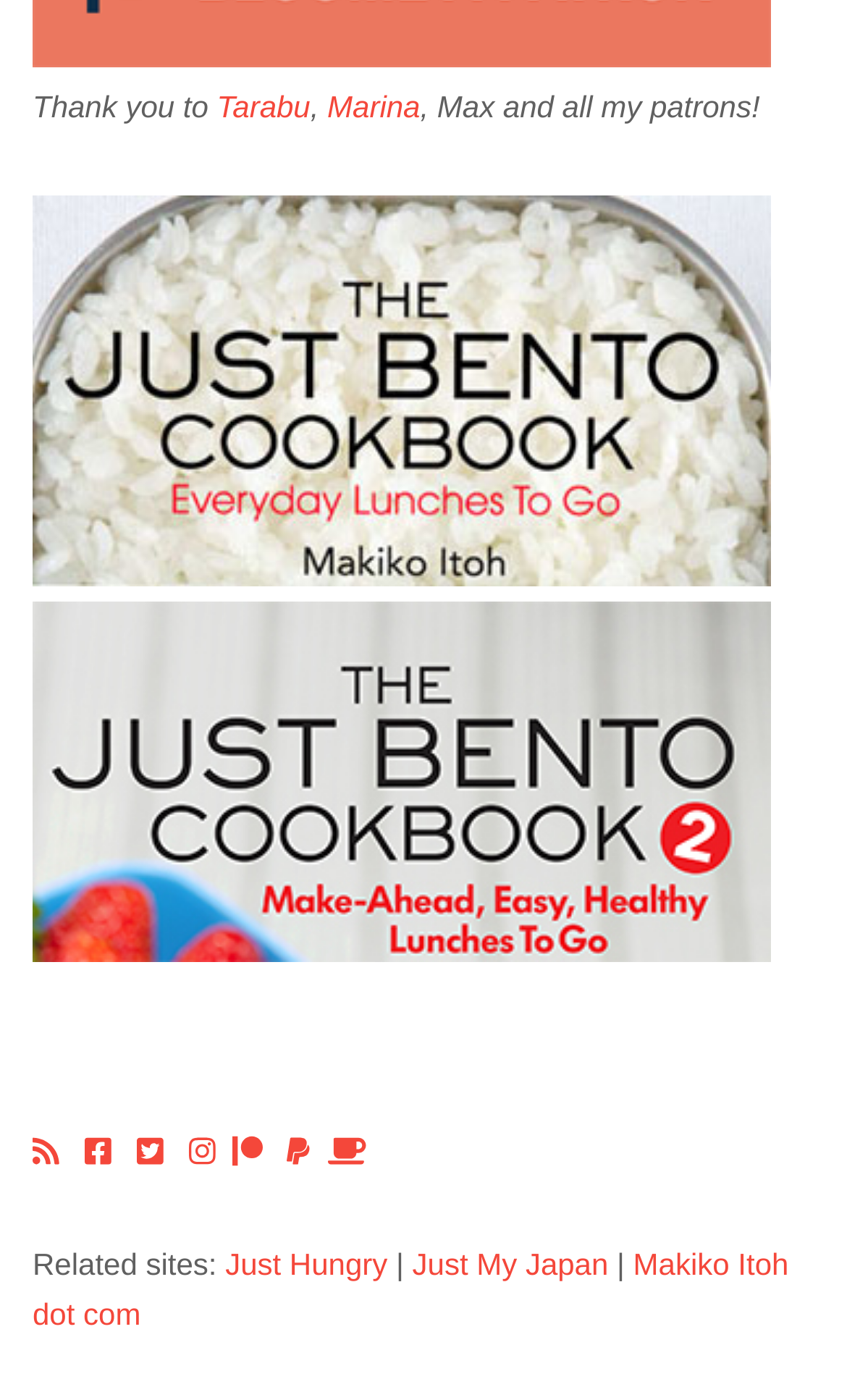Mark the bounding box of the element that matches the following description: "elhscouk".

None